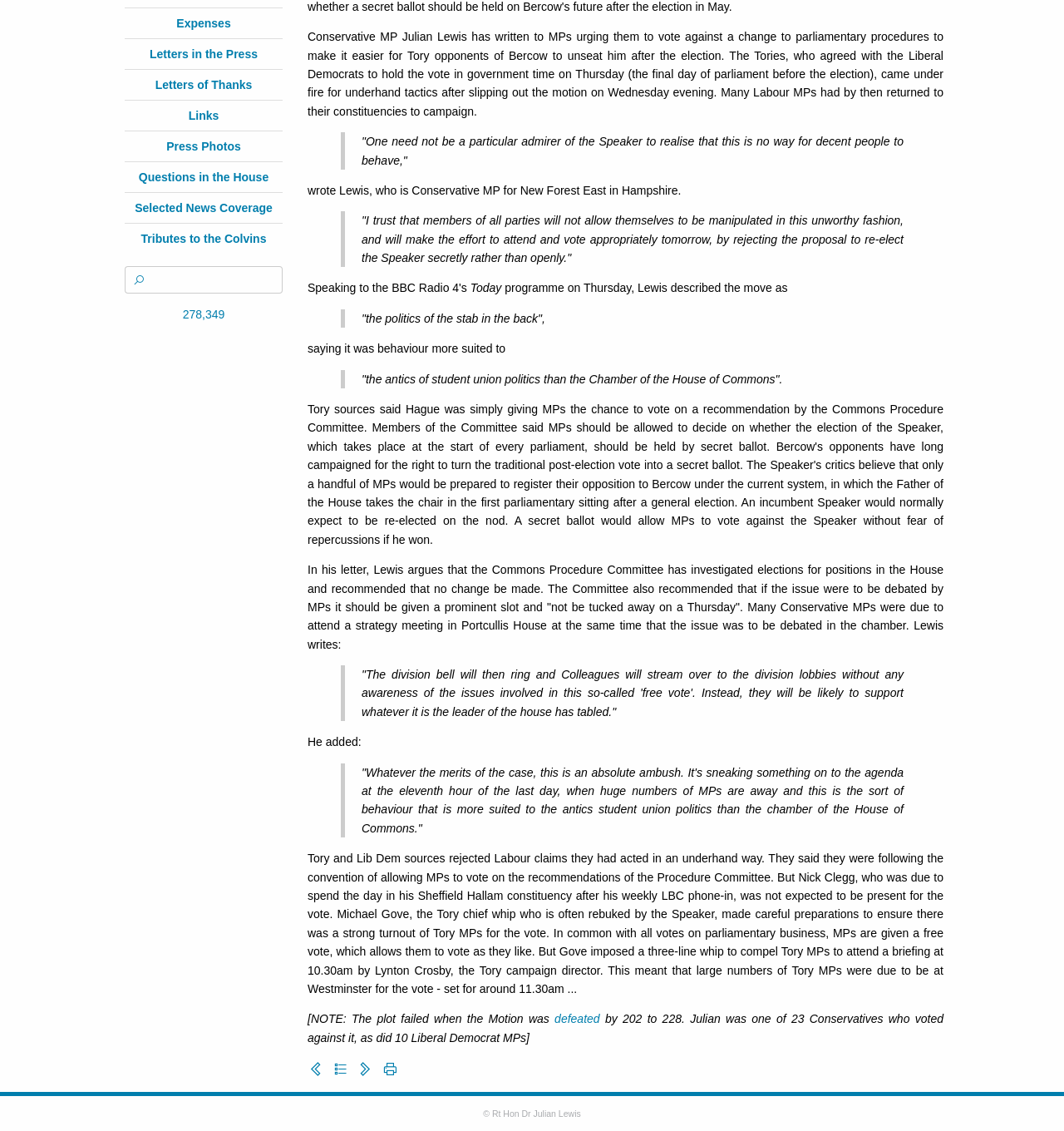Find the UI element described as: "Malaysian leaps" and predict its bounding box coordinates. Ensure the coordinates are four float numbers between 0 and 1, [left, top, right, bottom].

None